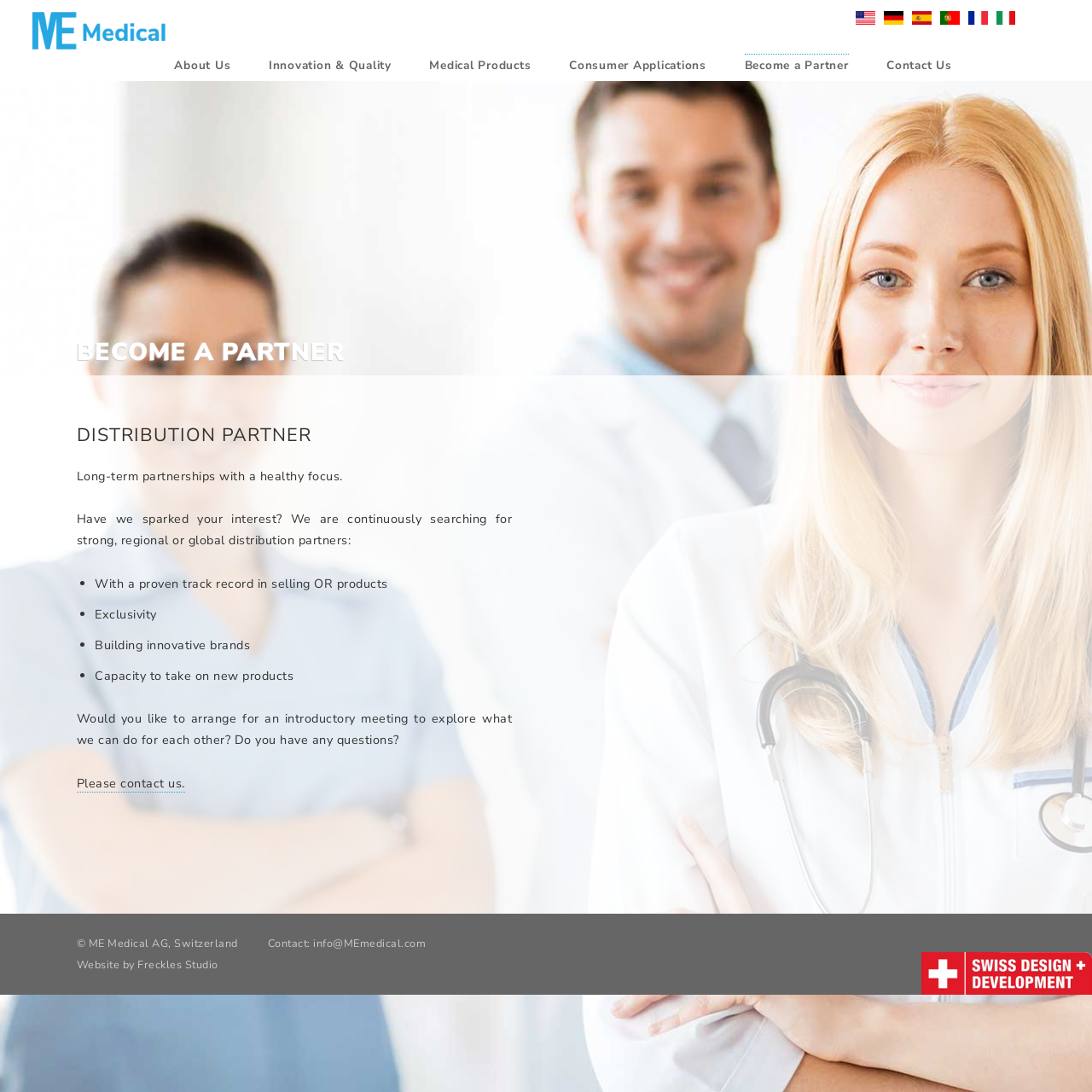Bounding box coordinates should be provided in the format (top-left x, top-left y, bottom-right x, bottom-right y) with all values between 0 and 1. Identify the bounding box for this UI element: ME Medical™ Adhesive Prep Glove

[0.596, 0.196, 0.724, 0.23]